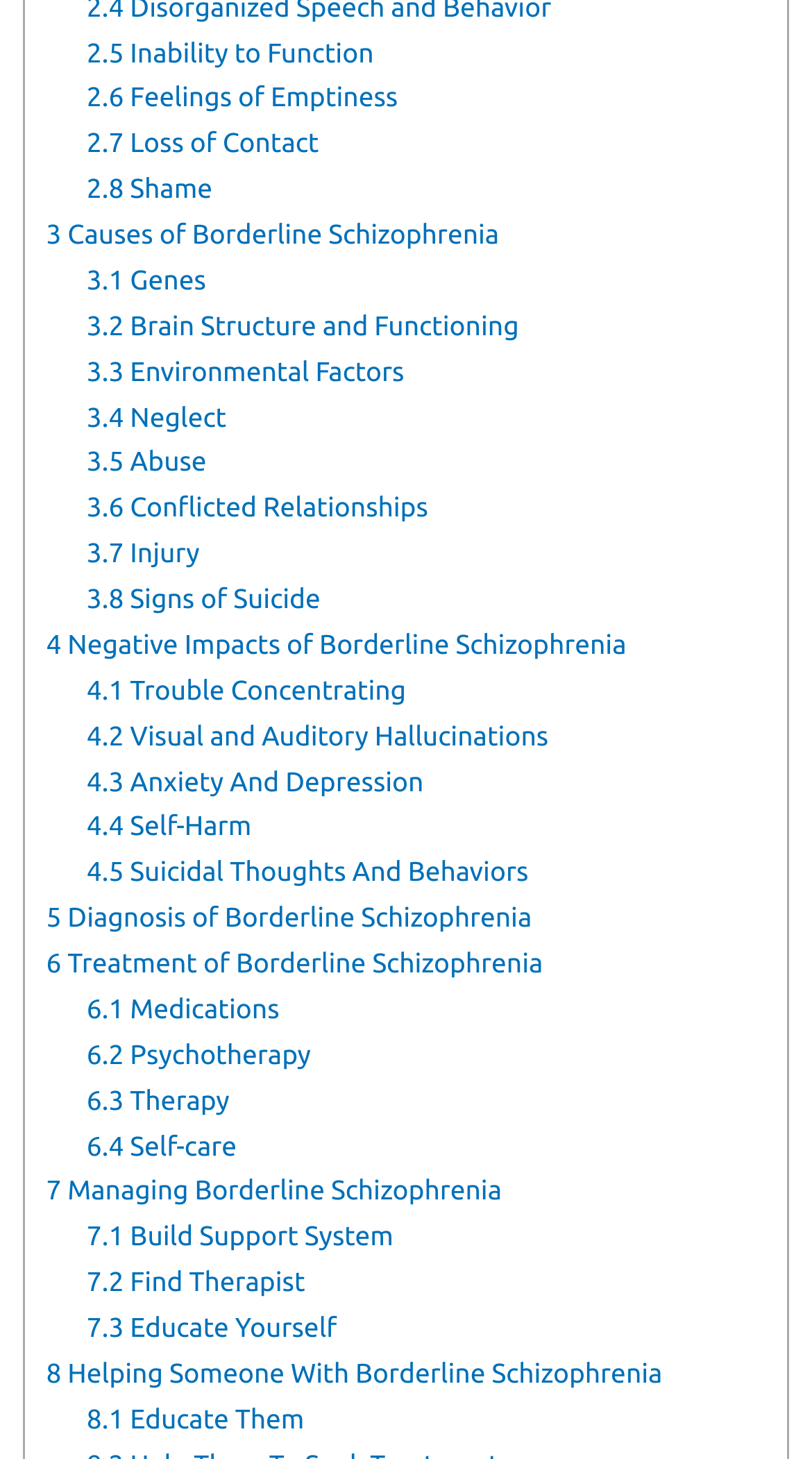Who is the target audience of section 8?
Could you answer the question in a detailed manner, providing as much information as possible?

The links provided in section 8, such as '8.1 Educate Them', imply that the target audience of this section is someone who is trying to help a person with Borderline Schizophrenia, rather than the person themselves.